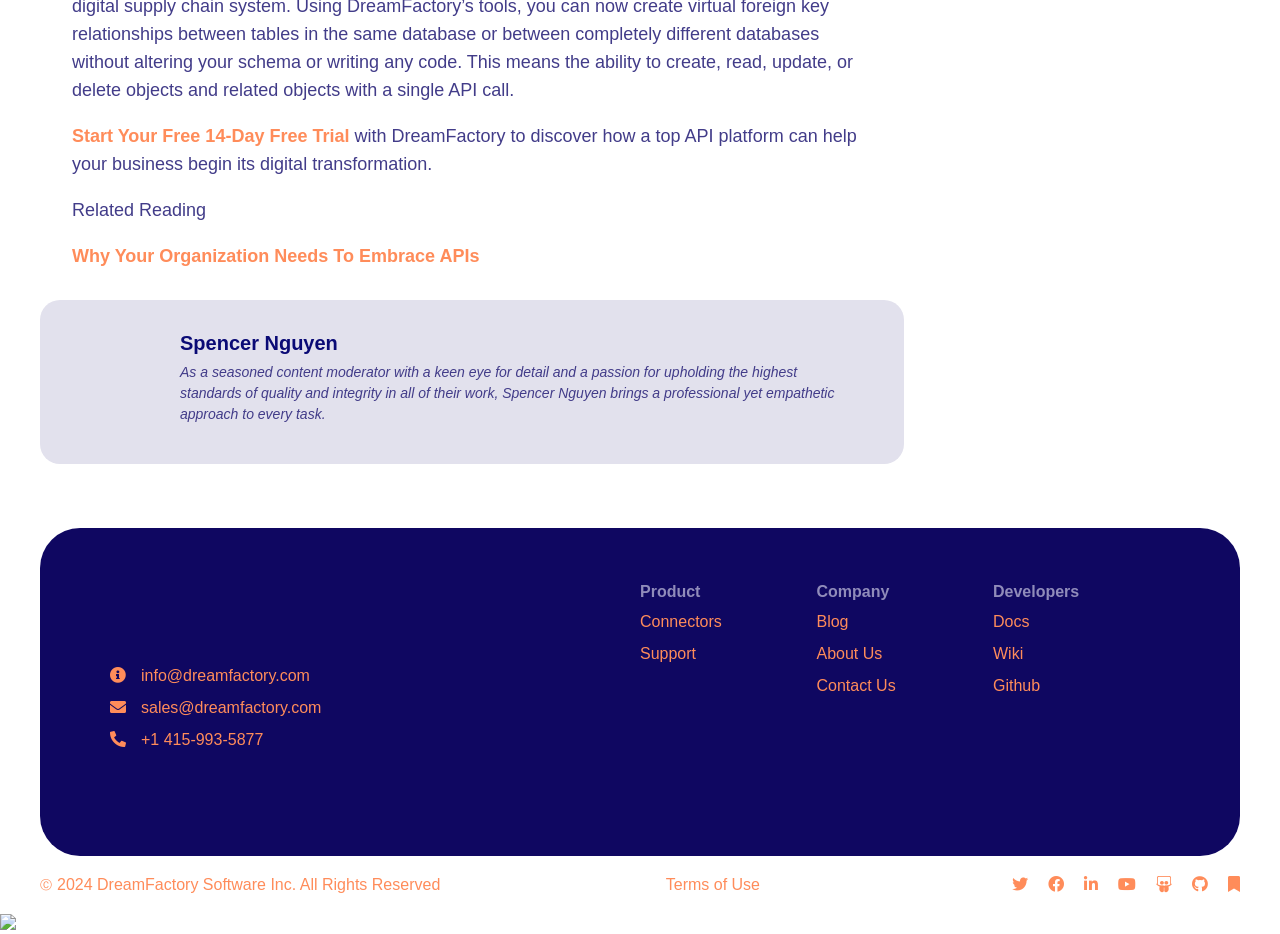Indicate the bounding box coordinates of the element that needs to be clicked to satisfy the following instruction: "Follow Jon on Youtube". The coordinates should be four float numbers between 0 and 1, i.e., [left, top, right, bottom].

None